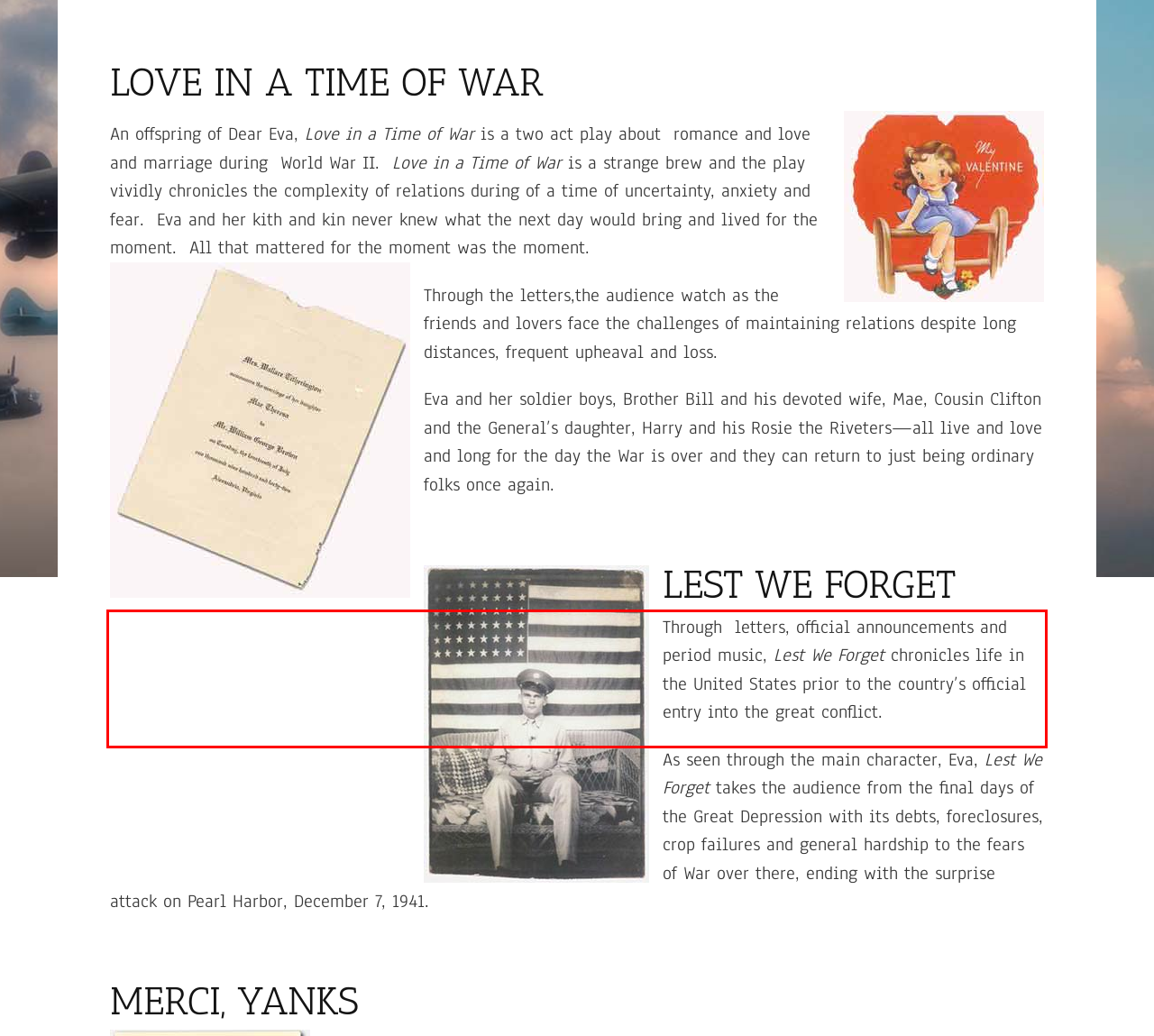Given a webpage screenshot with a red bounding box, perform OCR to read and deliver the text enclosed by the red bounding box.

Through letters, official announcements and period music, Lest We Forget chronicles life in the United States prior to the country’s official entry into the great conflict.